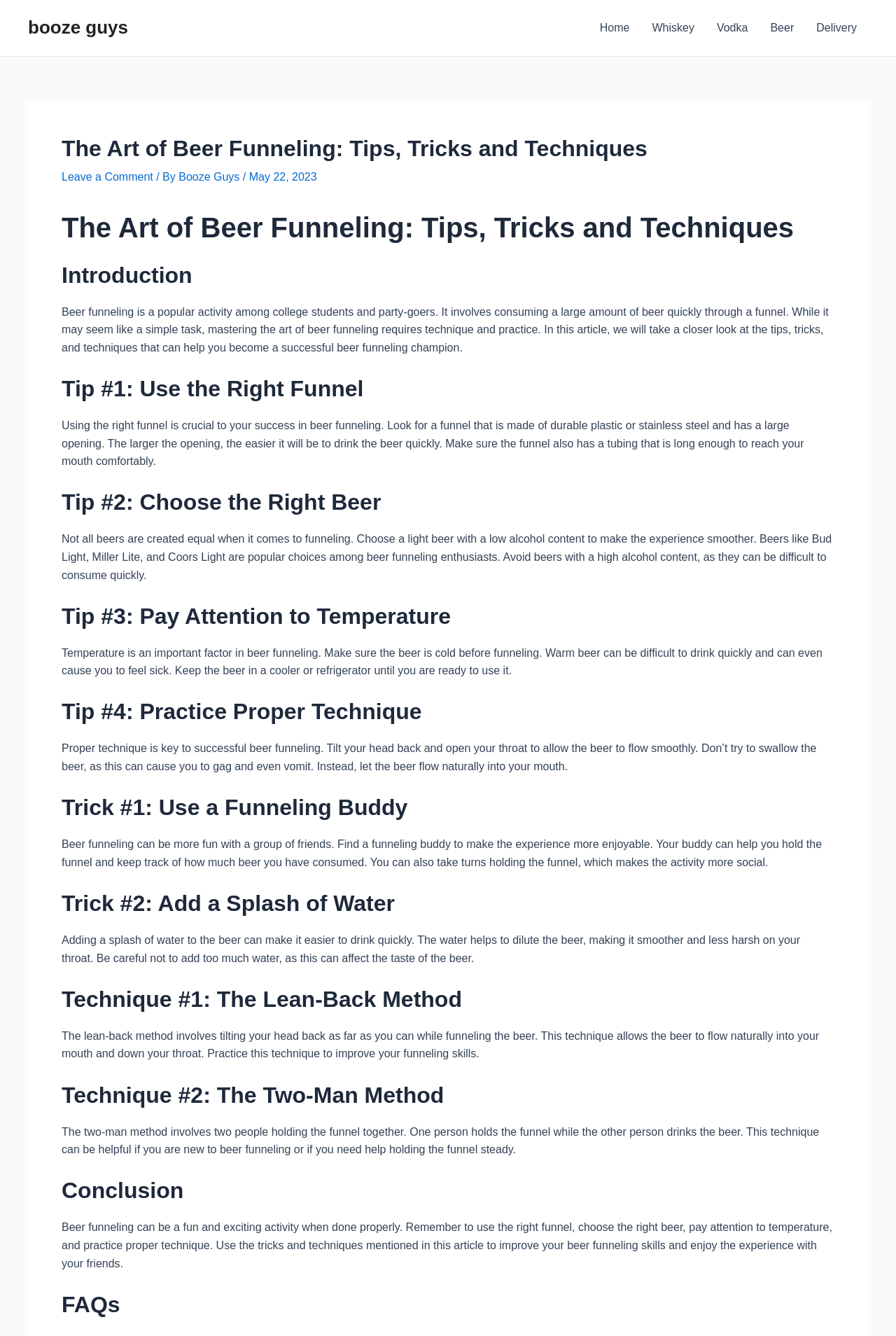Please find the bounding box coordinates of the section that needs to be clicked to achieve this instruction: "Click on the 'Home' link".

[0.657, 0.0, 0.715, 0.042]